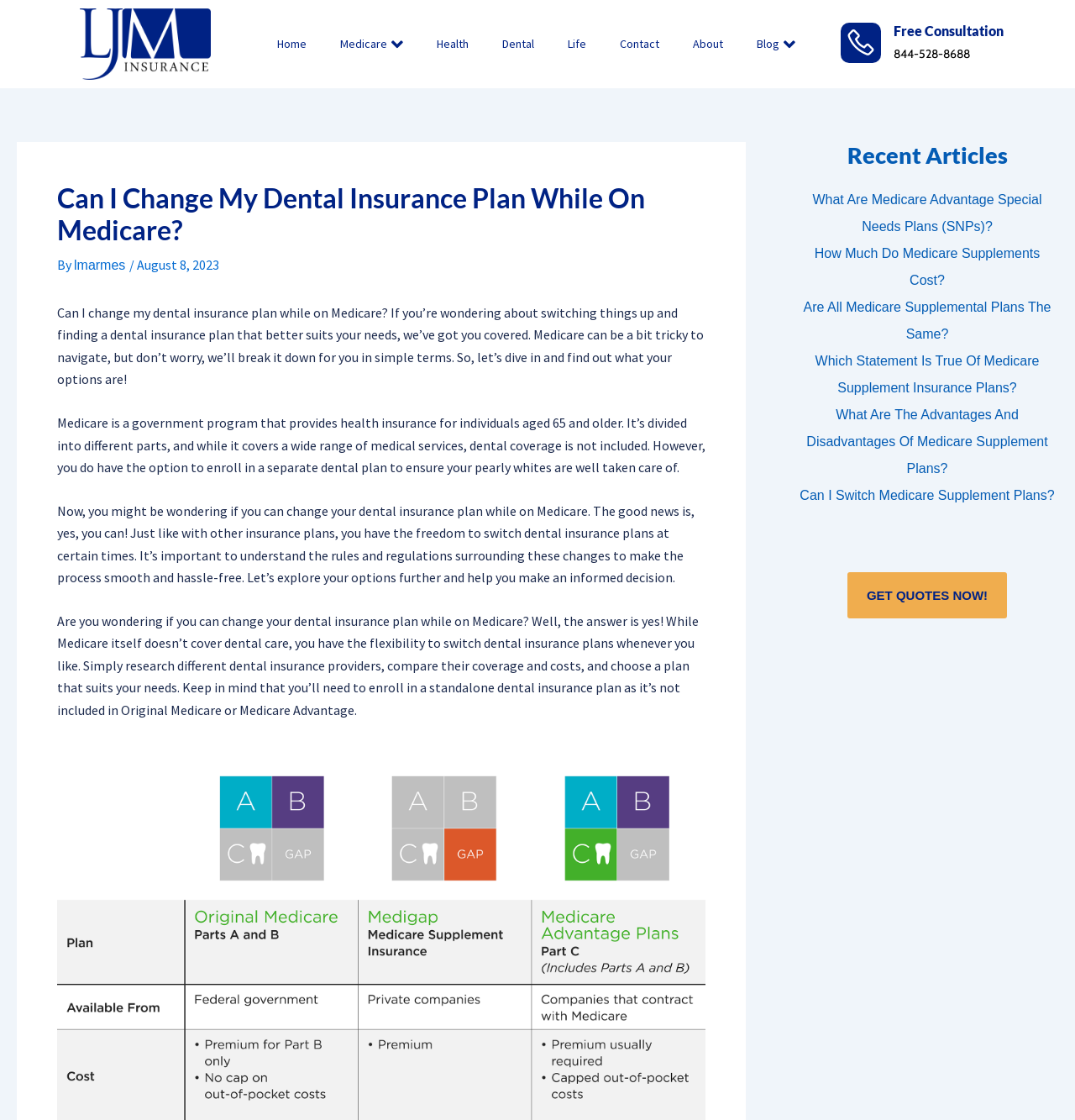Analyze and describe the webpage in a detailed narrative.

This webpage is about dental insurance plans, specifically discussing whether one can change their dental insurance plan while on Medicare. At the top, there is a header section with links to different pages, including "Home", "Medicare", "Health", "Dental", "Life", "Contact", and "About". Below this, there is a section with a heading "Free Consultation" and a phone number "844-528-8688".

The main content of the page is divided into several sections. The first section has a heading "Can I Change My Dental Insurance Plan While On Medicare?" and provides an introduction to the topic. The text explains that Medicare does not cover dental care, but one can enroll in a separate dental plan. It also mentions that the page will break down the options in simple terms.

The next section explains what Medicare is and how it works, including the fact that dental coverage is not included. It then answers the question of whether one can change their dental insurance plan while on Medicare, stating that the answer is yes, and provides some general guidance on how to do so.

The following section provides more detailed information on changing dental insurance plans, including the need to research different providers, compare coverage and costs, and enroll in a standalone dental insurance plan.

On the right side of the page, there is a section with a heading "Recent Articles" that lists five recent articles related to Medicare and insurance plans. Each article has a link to read more.

At the bottom of the page, there is a call-to-action button "GET QUOTES NOW!" that encourages visitors to get quotes for insurance plans.